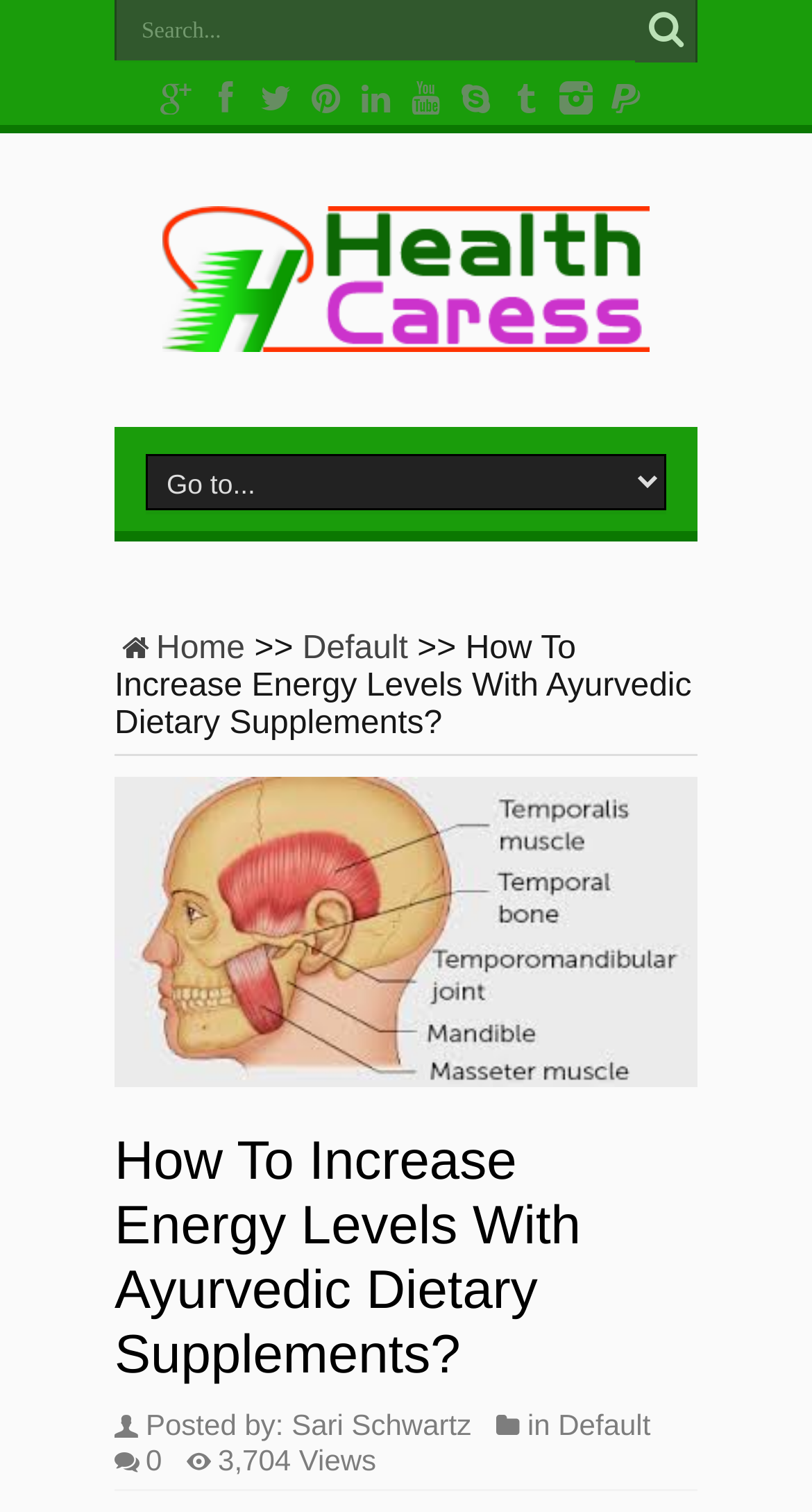Locate the bounding box coordinates of the element that needs to be clicked to carry out the instruction: "Read the article by Sari Schwartz". The coordinates should be given as four float numbers ranging from 0 to 1, i.e., [left, top, right, bottom].

[0.359, 0.931, 0.581, 0.953]